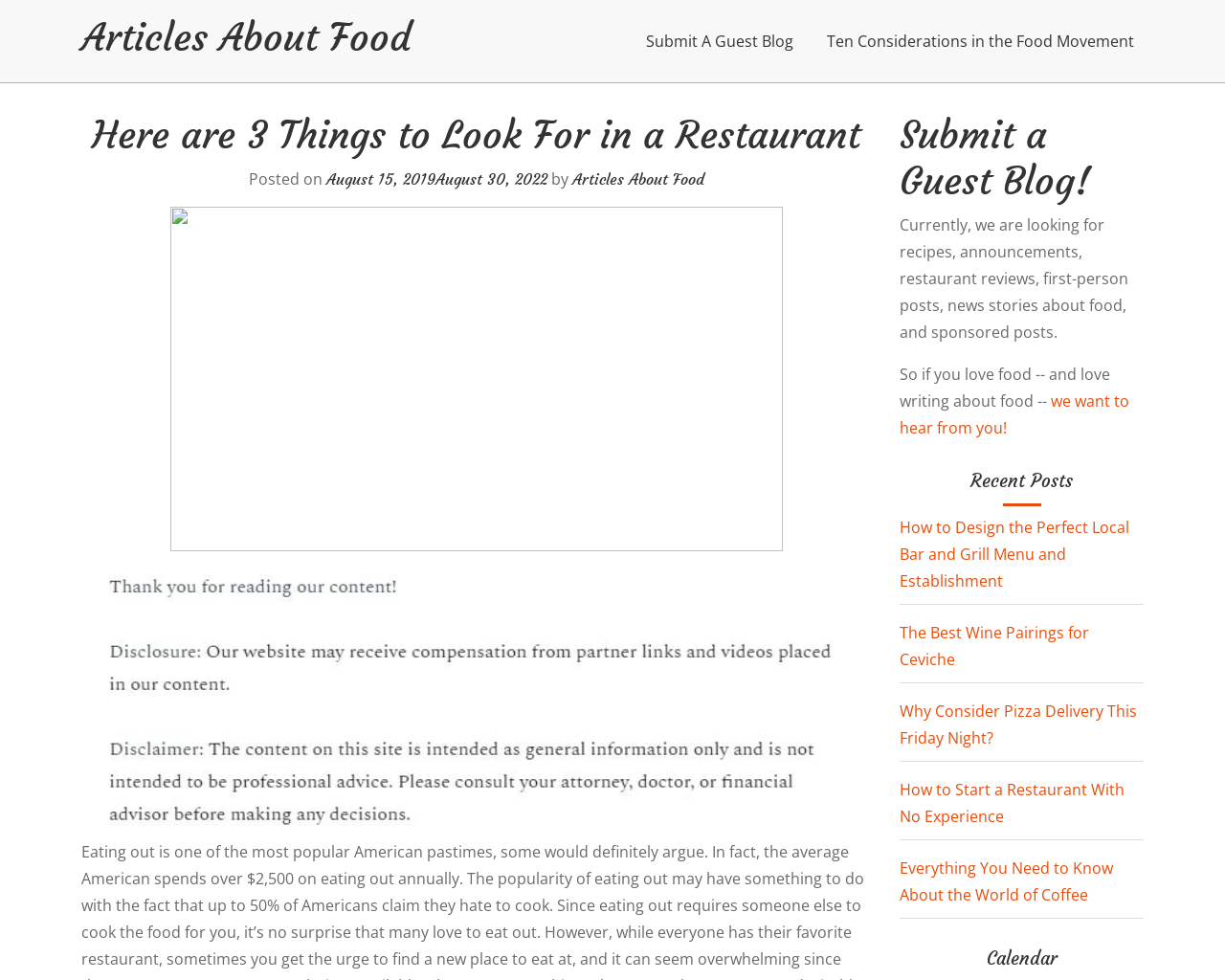Answer with a single word or phrase: 
Is there an image on the webpage?

Yes